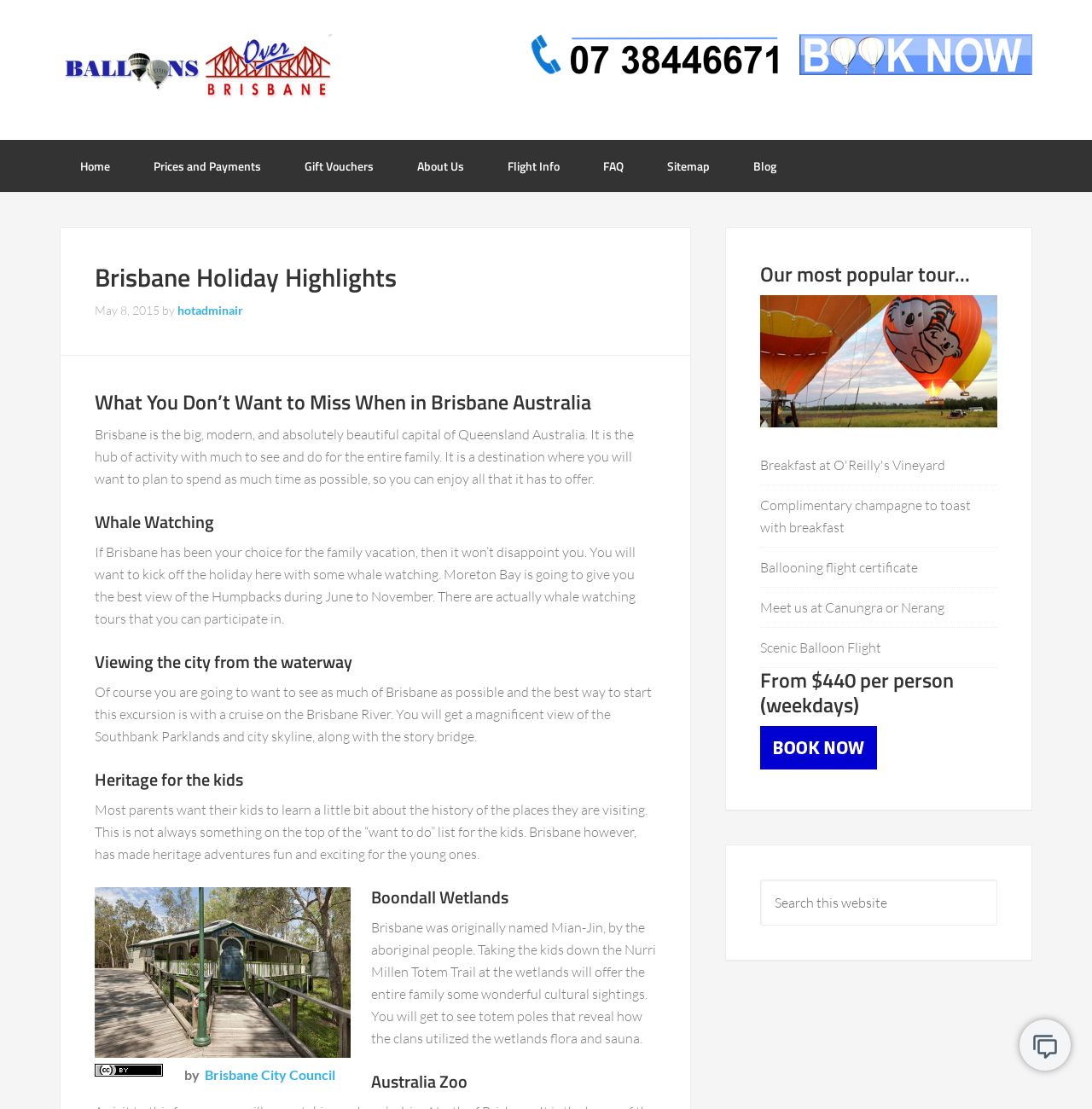What is included in the Scenic Balloon Flight package?
Answer briefly with a single word or phrase based on the image.

Complimentary champagne